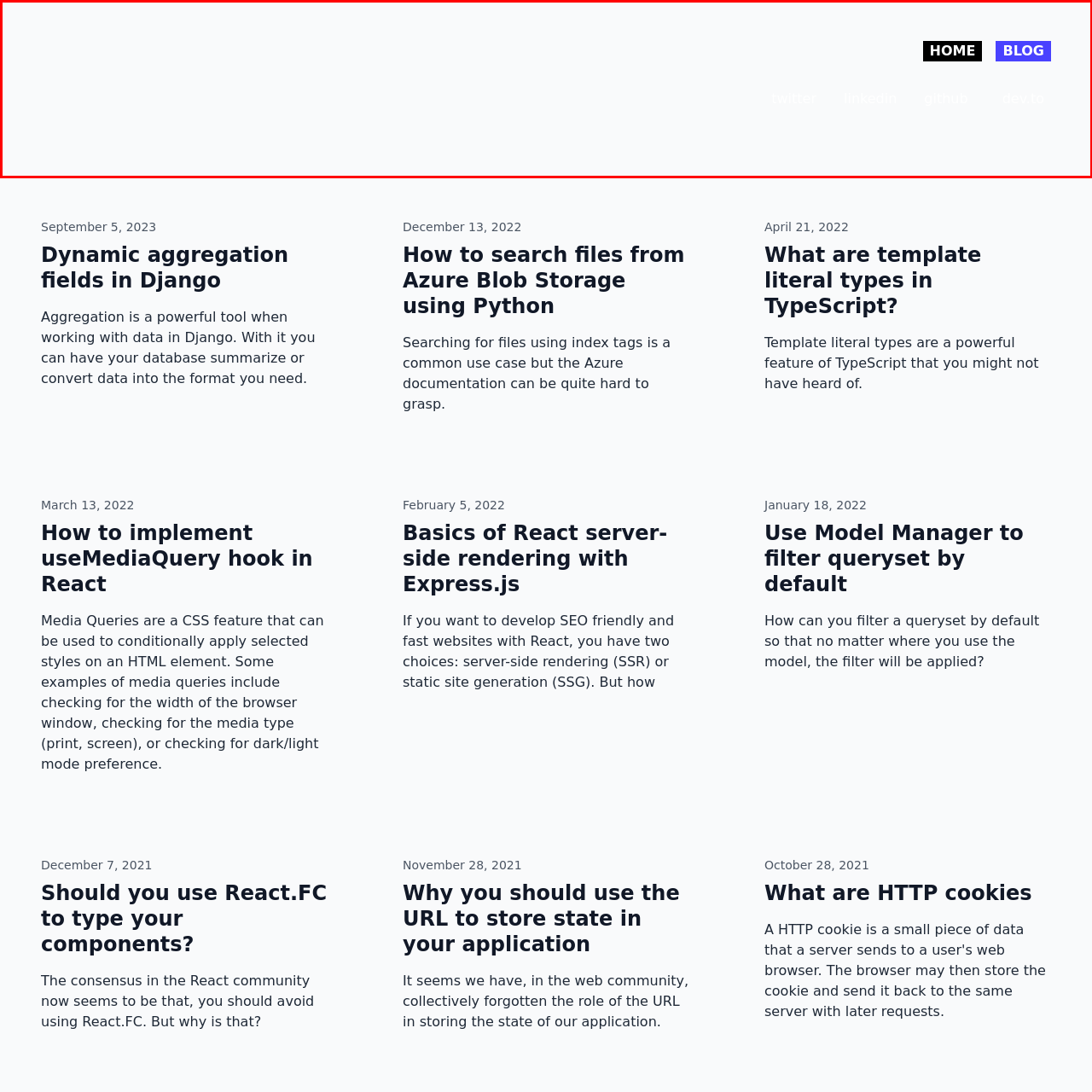Thoroughly describe the scene captured inside the red-bordered image.

This image features a clean and minimalistic website header section displaying essential navigation links. Prominently positioned on the left are the "HOME" and "BLOG" buttons, with "BLOG" highlighted in blue to indicate an active or selected state, encouraging users to engage with blog content. The rest of the navigation includes social media links for Twitter, LinkedIn, GitHub, and Dev.to, presented in a subtle, lighter font color. The overall design embodies a modern aesthetic, prioritizing user accessibility and straightforward navigation for visitors to the site.